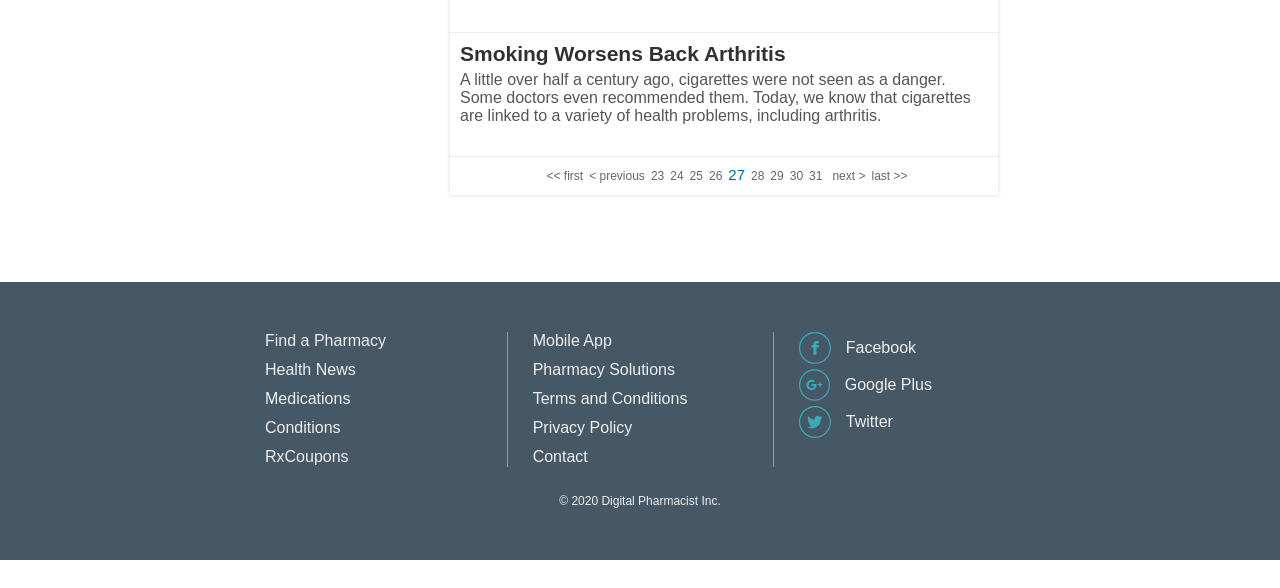Locate the bounding box coordinates of the area that needs to be clicked to fulfill the following instruction: "Contact us". The coordinates should be in the format of four float numbers between 0 and 1, namely [left, top, right, bottom].

[0.416, 0.762, 0.459, 0.791]